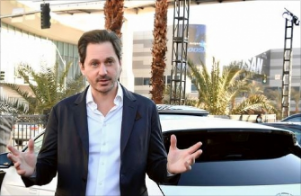What is the possible topic of discussion?
Please answer using one word or phrase, based on the screenshot.

Future of transportation